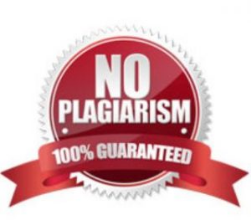Kindly respond to the following question with a single word or a brief phrase: 
What is the guarantee percentage mentioned in the image?

100%